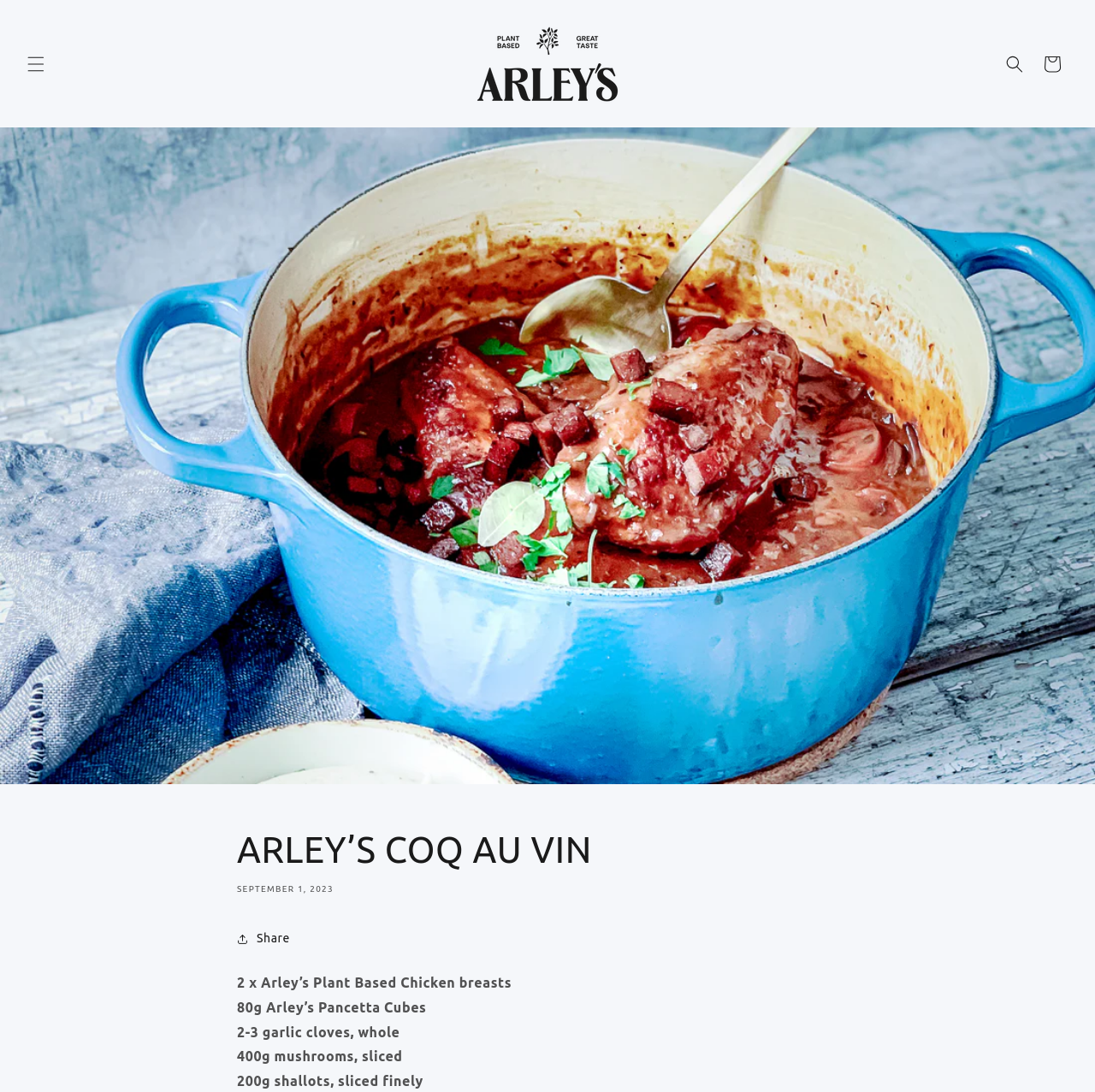What is the name of the website?
Could you give a comprehensive explanation in response to this question?

The name of the website can be determined by looking at the top-left corner of the webpage, where the logo and website name 'Arley's' is displayed.